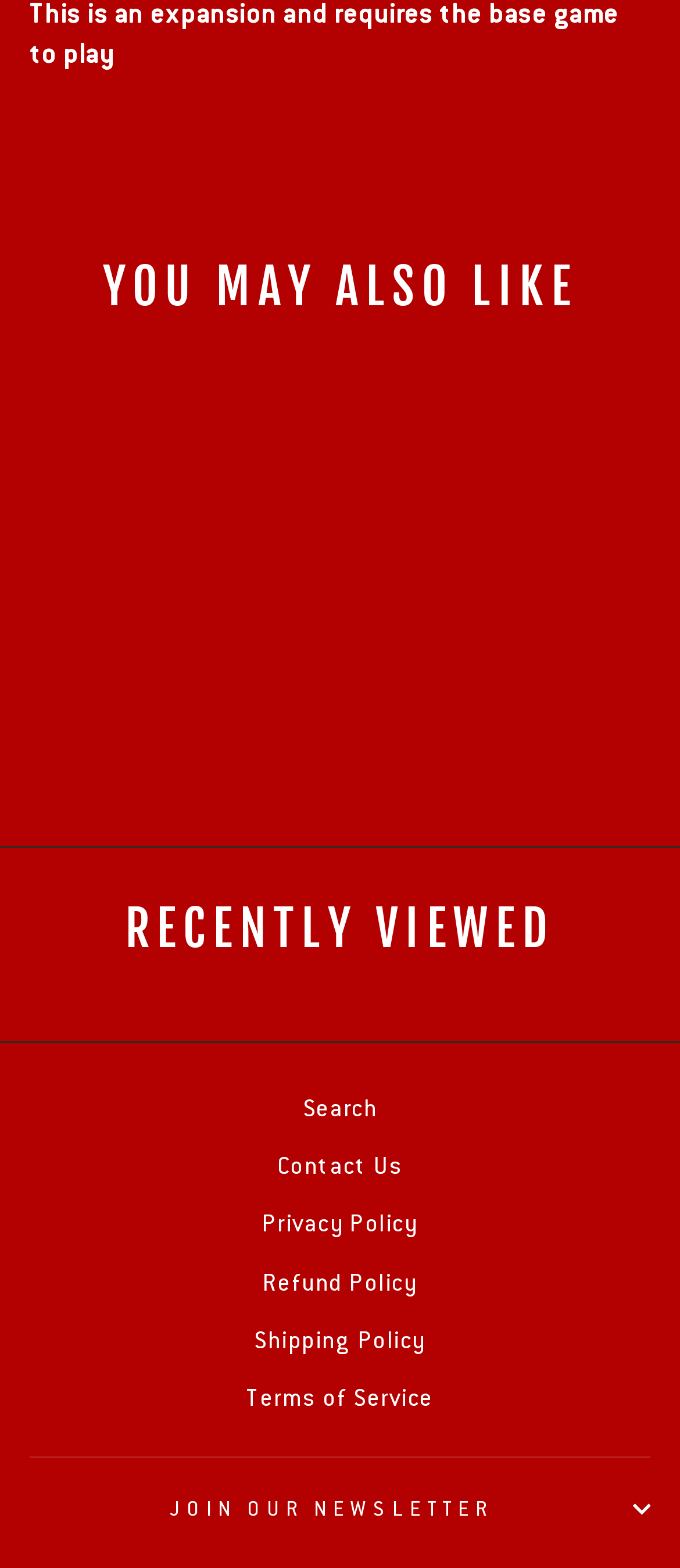Please find the bounding box coordinates of the element that you should click to achieve the following instruction: "Contact the website". The coordinates should be presented as four float numbers between 0 and 1: [left, top, right, bottom].

[0.407, 0.728, 0.593, 0.76]